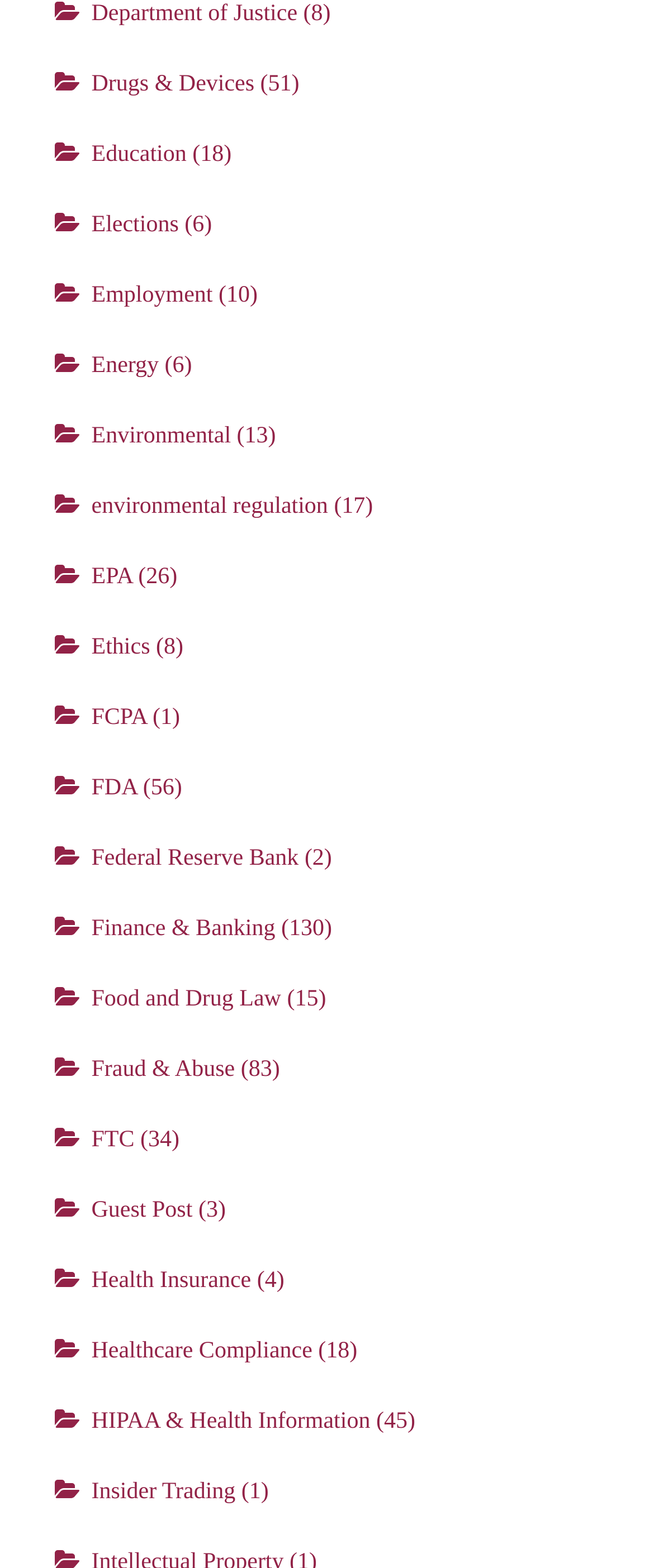Specify the bounding box coordinates of the element's region that should be clicked to achieve the following instruction: "Learn about Employment". The bounding box coordinates consist of four float numbers between 0 and 1, in the format [left, top, right, bottom].

[0.14, 0.181, 0.325, 0.197]